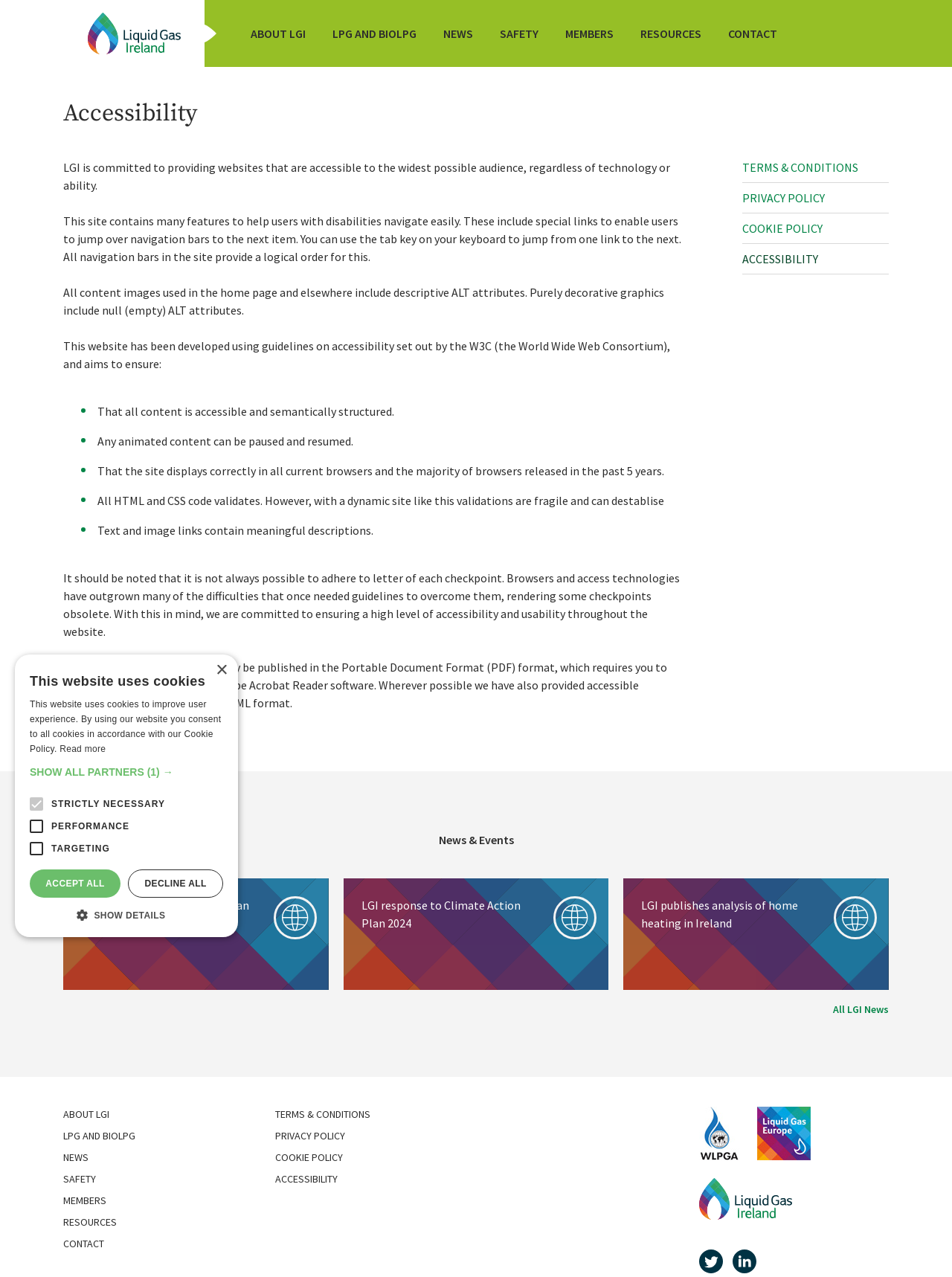Please identify the coordinates of the bounding box that should be clicked to fulfill this instruction: "Go to Twitter page".

[0.734, 0.986, 0.762, 0.996]